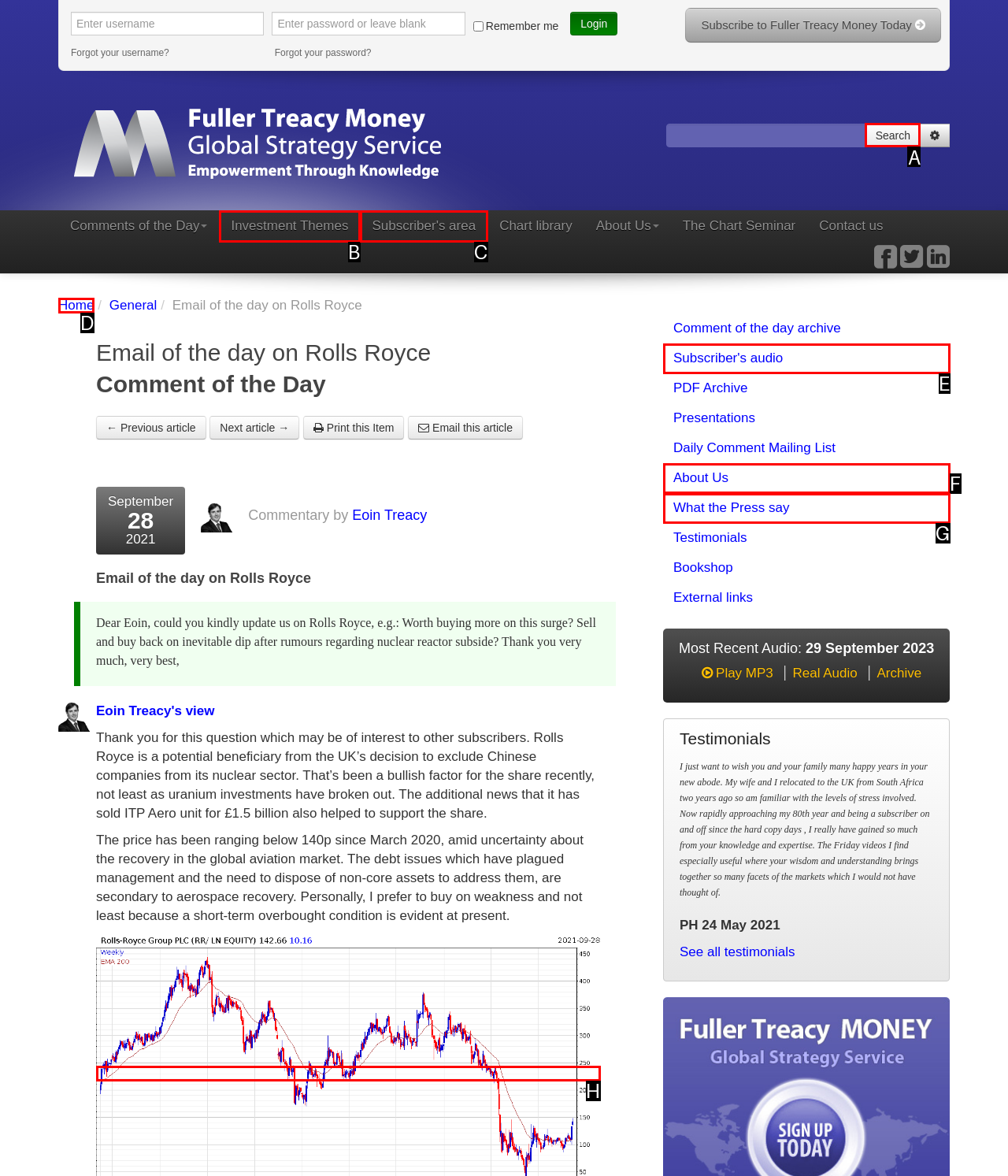Determine which option you need to click to execute the following task: Search. Provide your answer as a single letter.

A